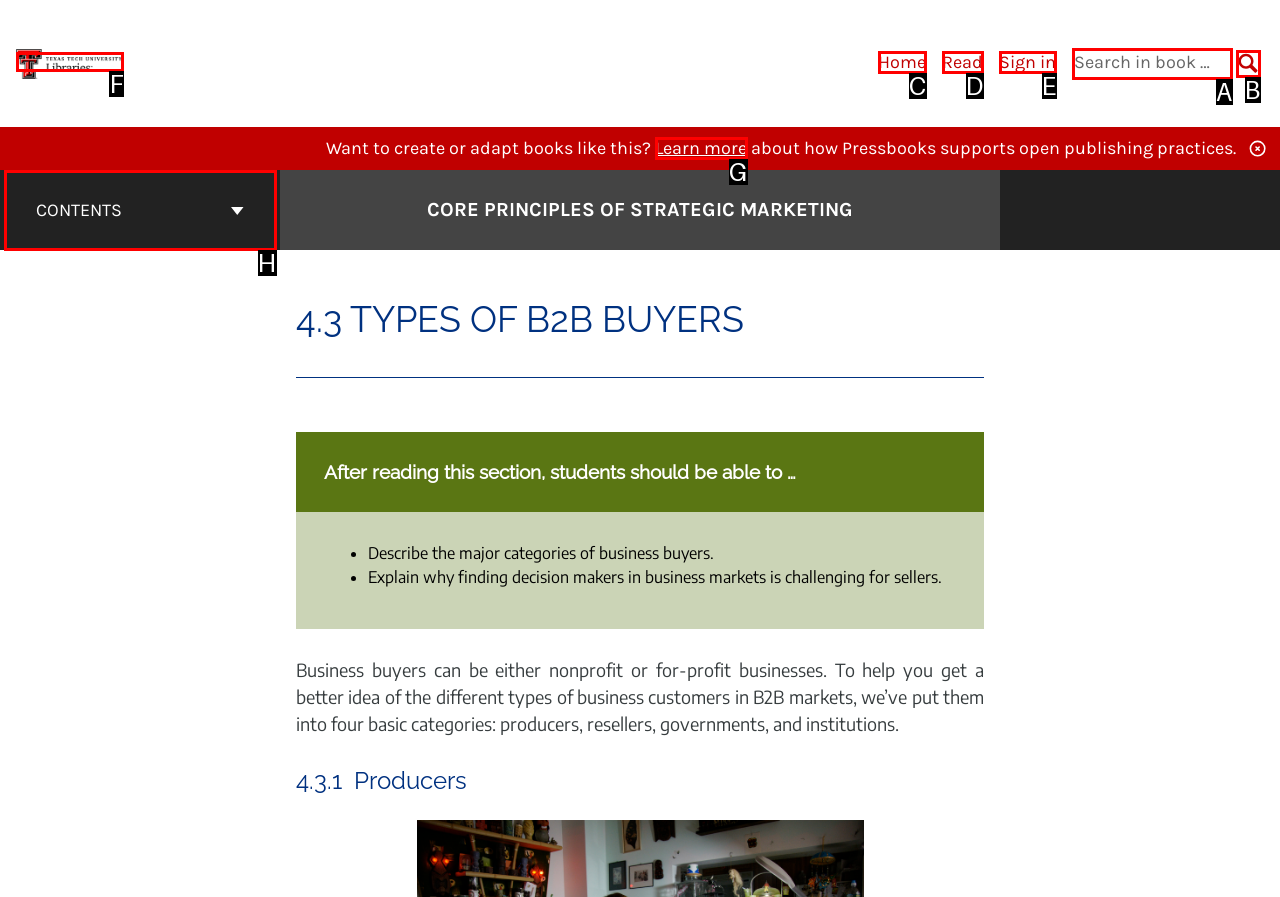Identify which HTML element aligns with the description: Sign in
Answer using the letter of the correct choice from the options available.

E